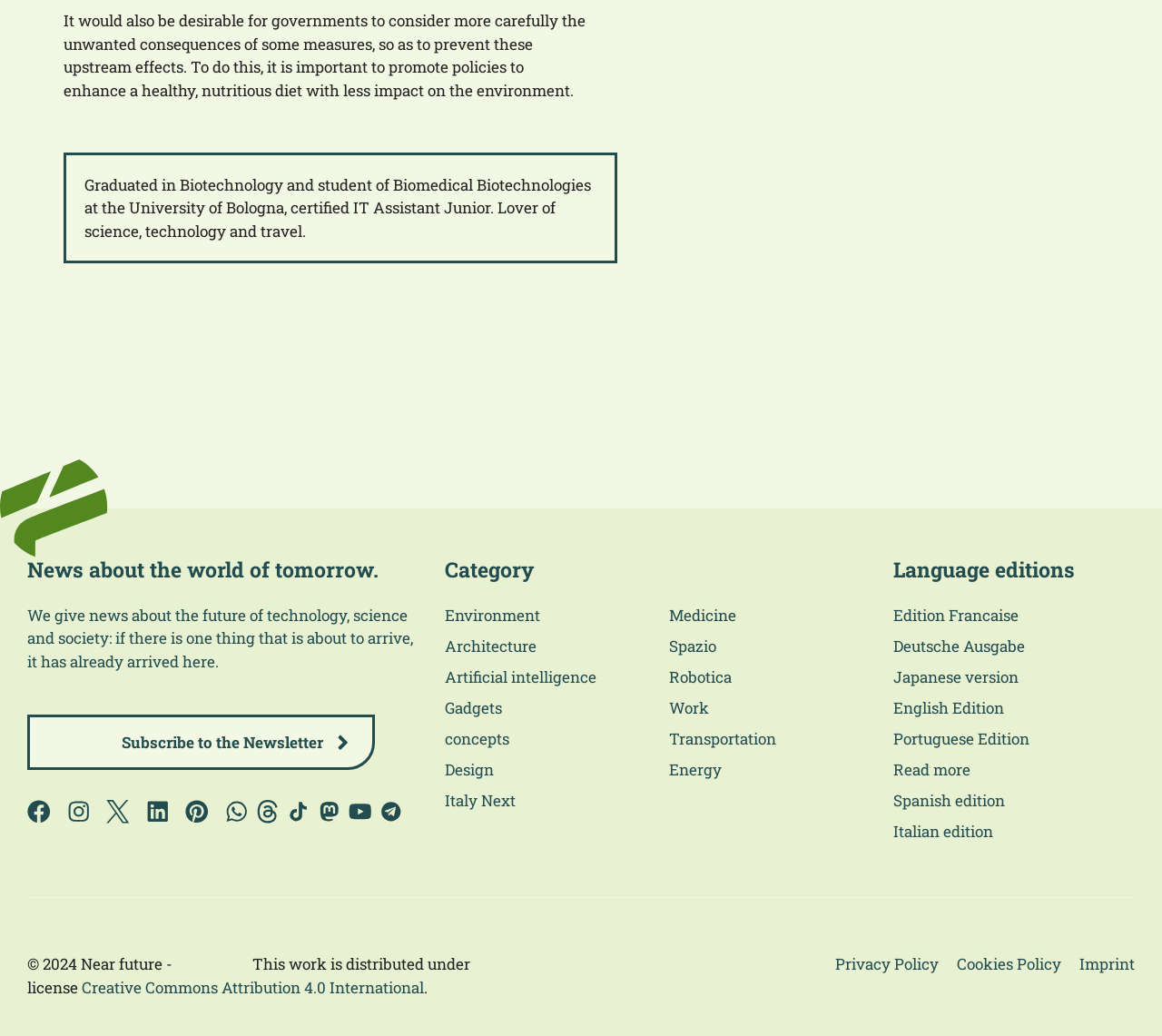What is the copyright year of the website?
Using the screenshot, give a one-word or short phrase answer.

2024